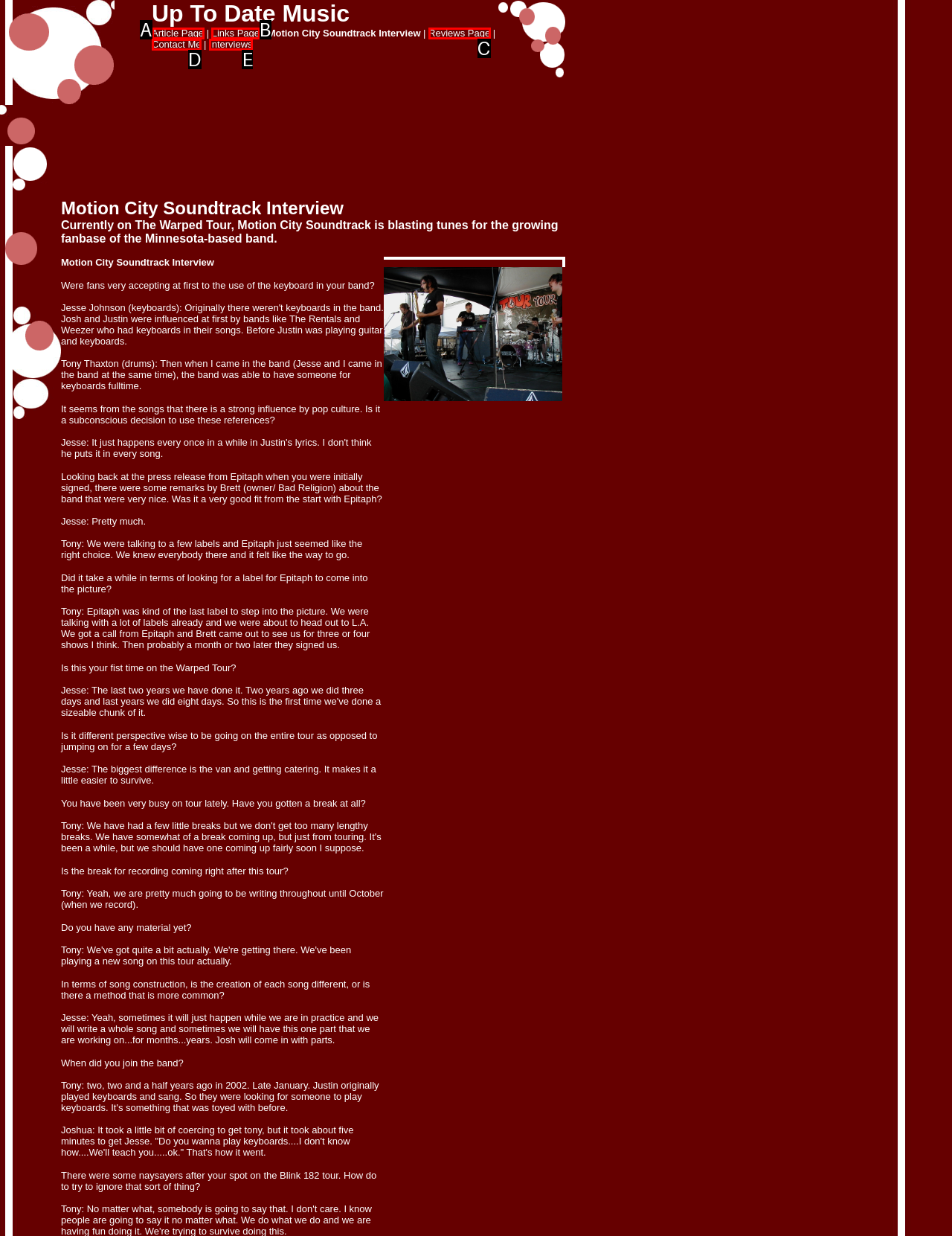Match the description to the correct option: Links Page
Provide the letter of the matching option directly.

B